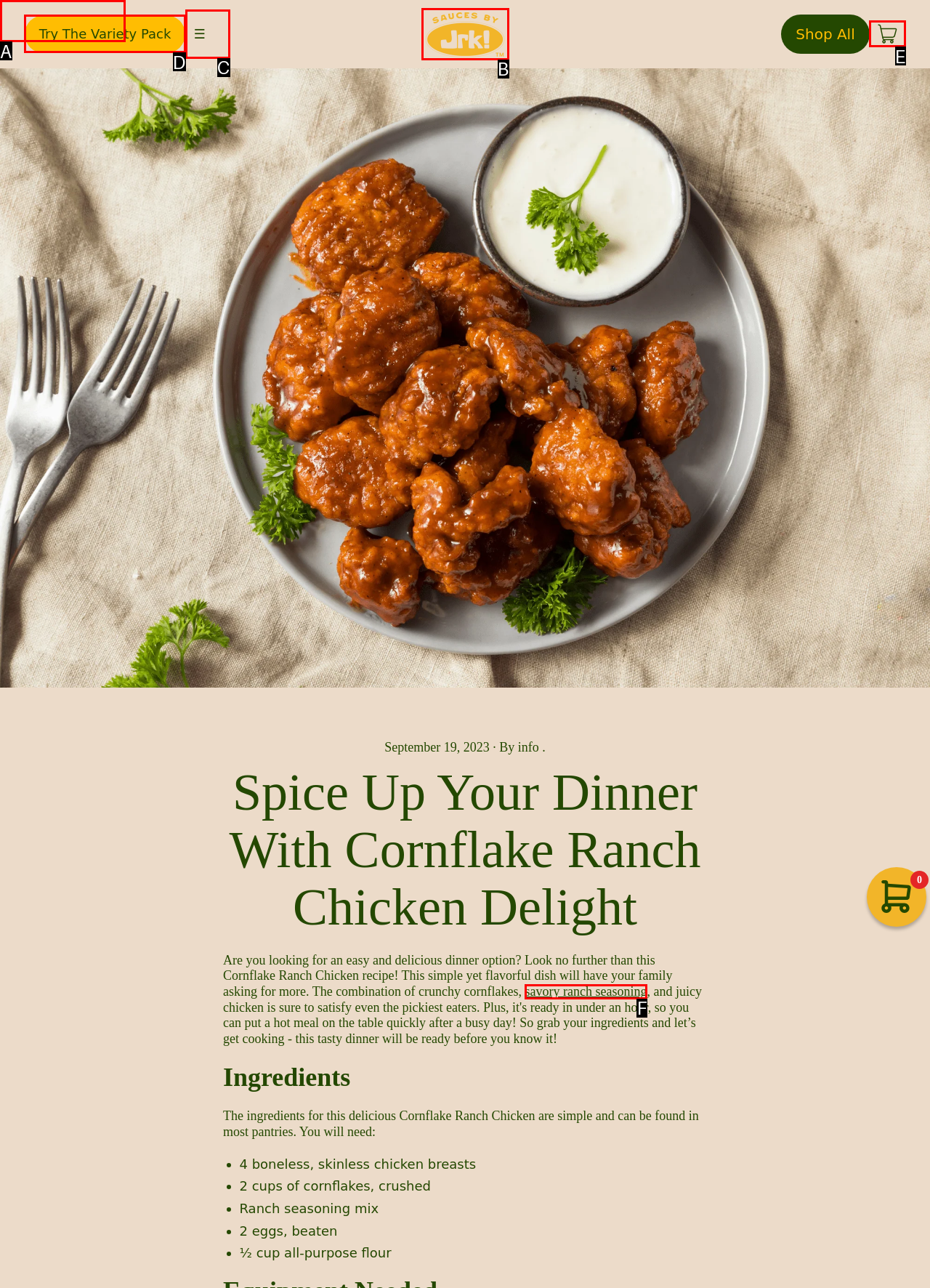Identify which option matches the following description: savory ranch seasoning
Answer by giving the letter of the correct option directly.

F